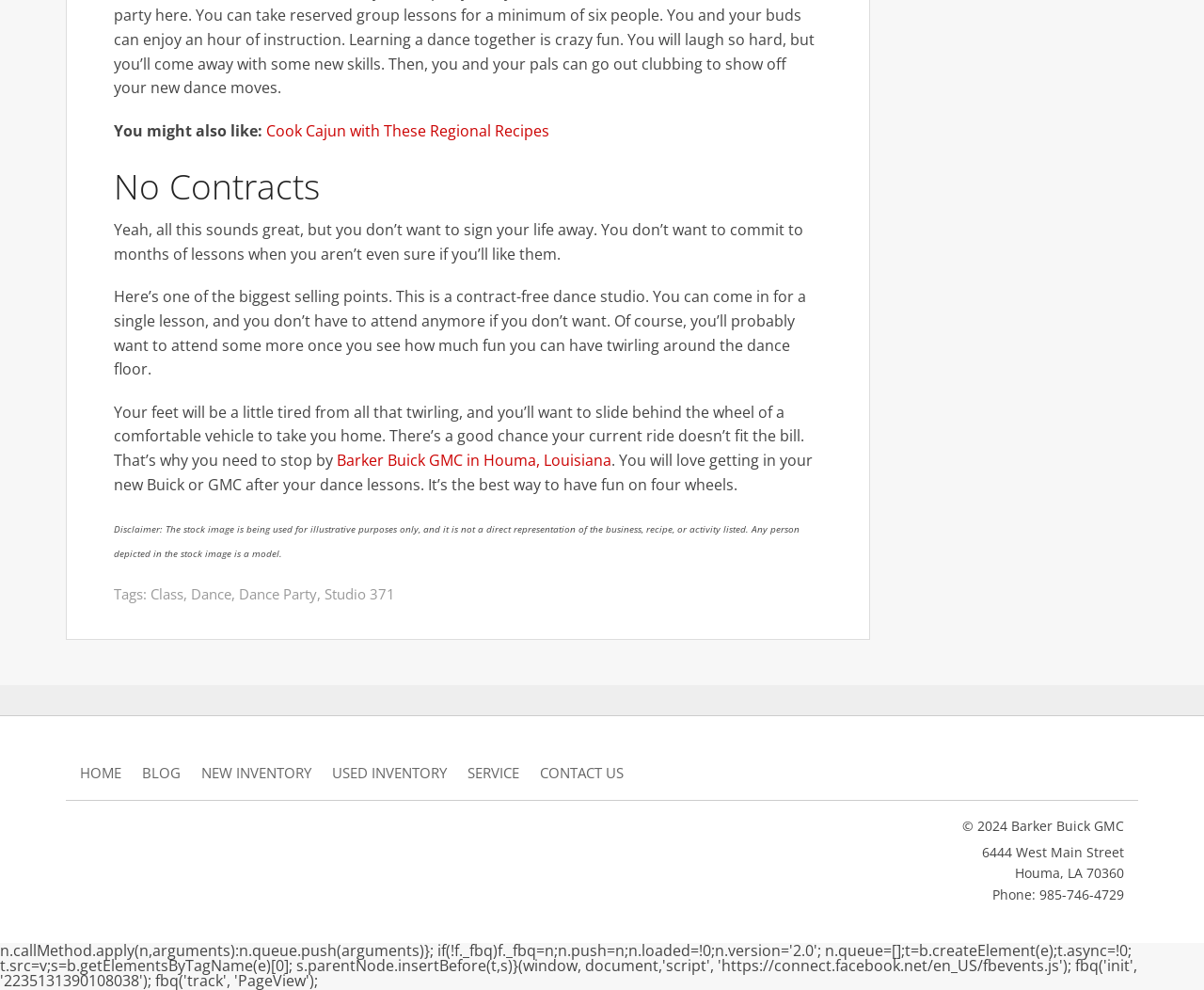Determine the bounding box coordinates of the element that should be clicked to execute the following command: "Contact 'Barker Buick GMC' via phone".

[0.824, 0.894, 0.934, 0.912]